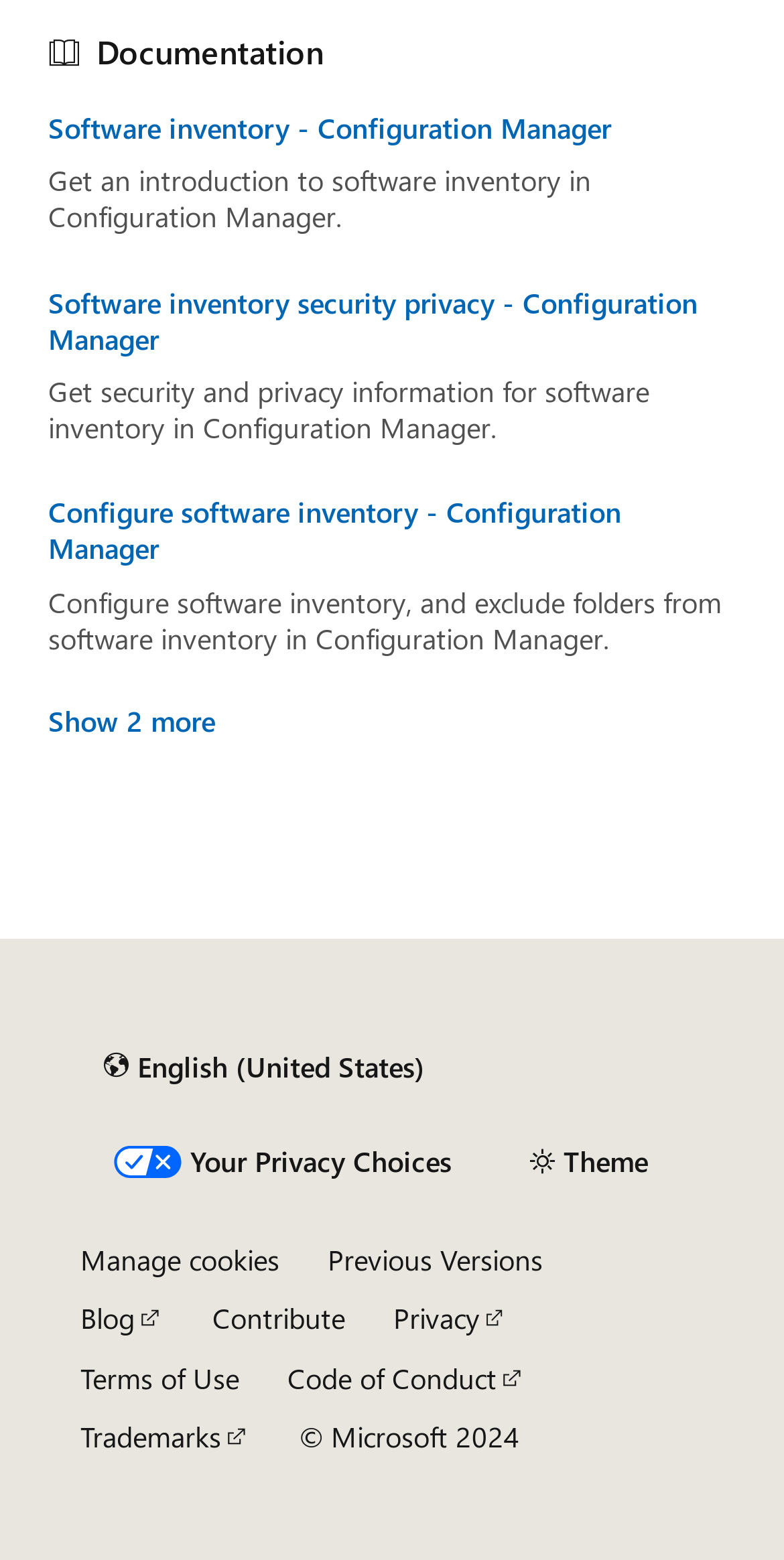How many buttons are there in the bottom section of the webpage?
Refer to the image and provide a concise answer in one word or phrase.

4